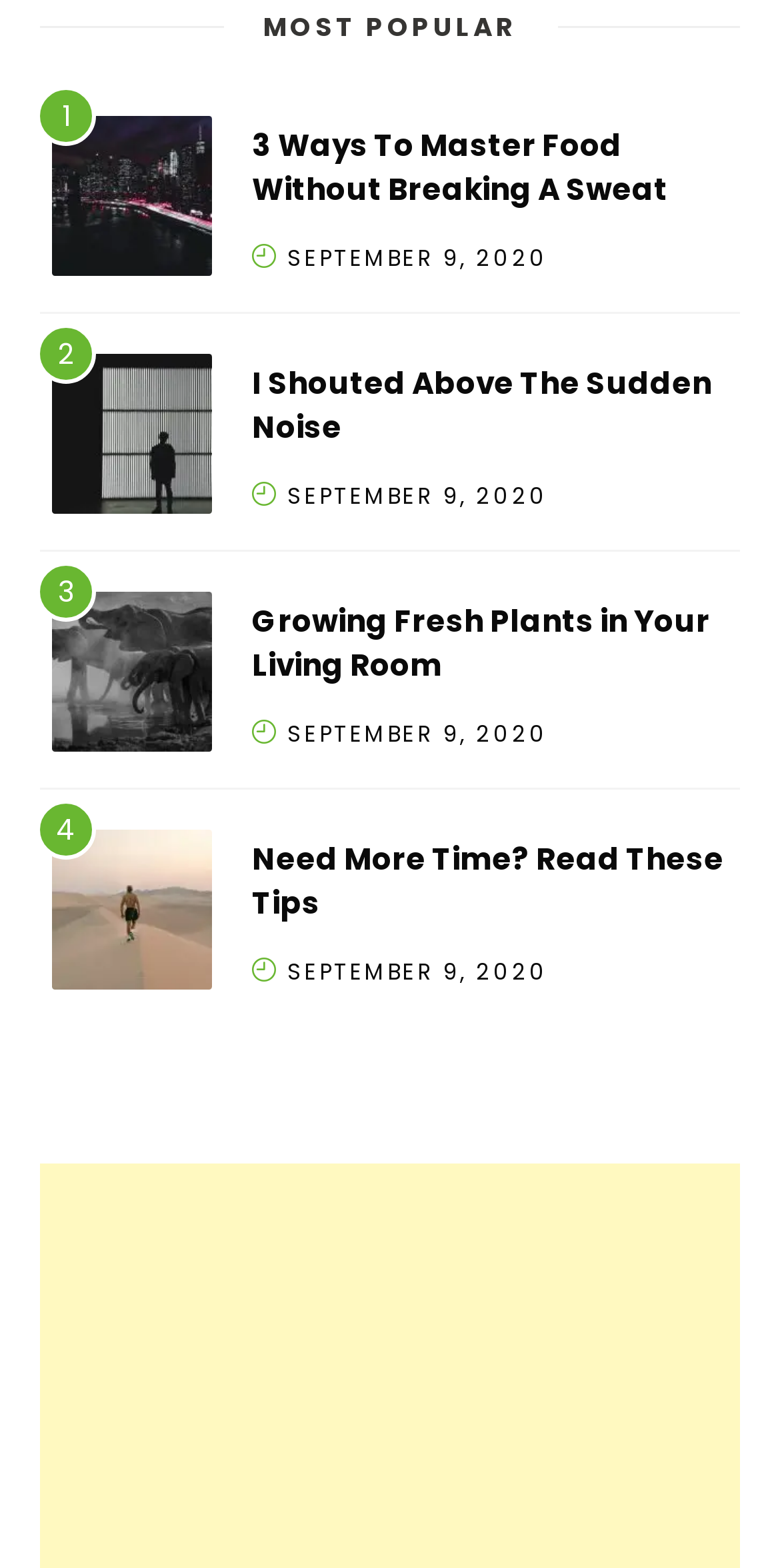With reference to the screenshot, provide a detailed response to the question below:
How many images are on this page?

I counted the number of image elements on the page, and there are four of them, each associated with an article.